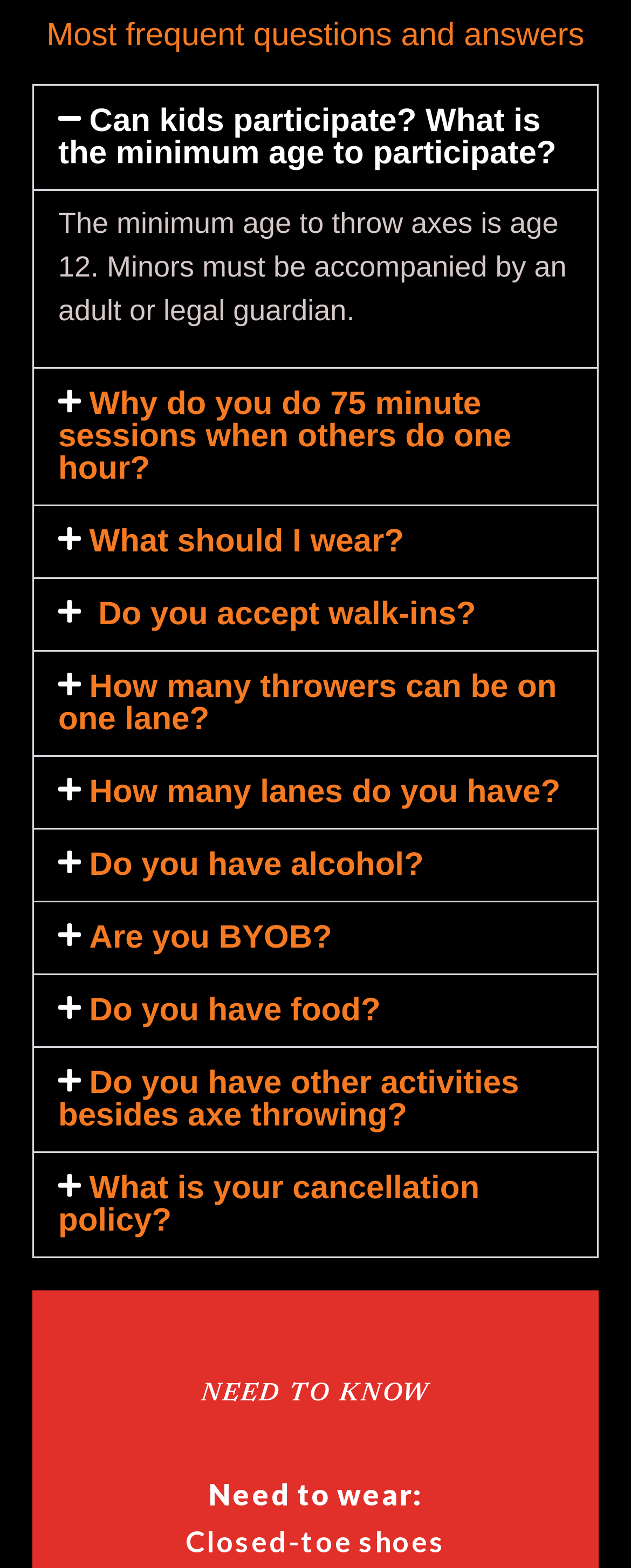Determine the bounding box coordinates for the area you should click to complete the following instruction: "Click on 'Do you have food?' to see the answer".

[0.054, 0.622, 0.946, 0.668]